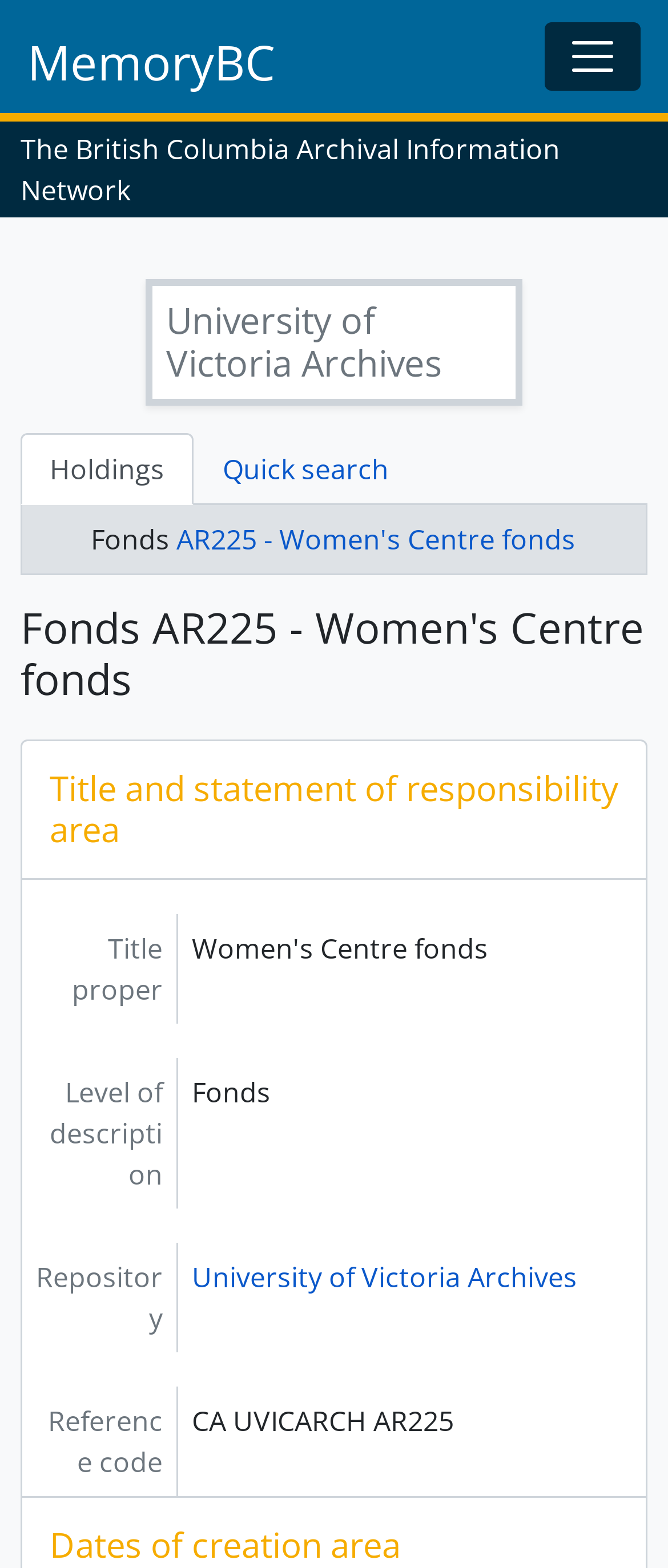What is the repository of the fonds?
Examine the screenshot and reply with a single word or phrase.

University of Victoria Archives